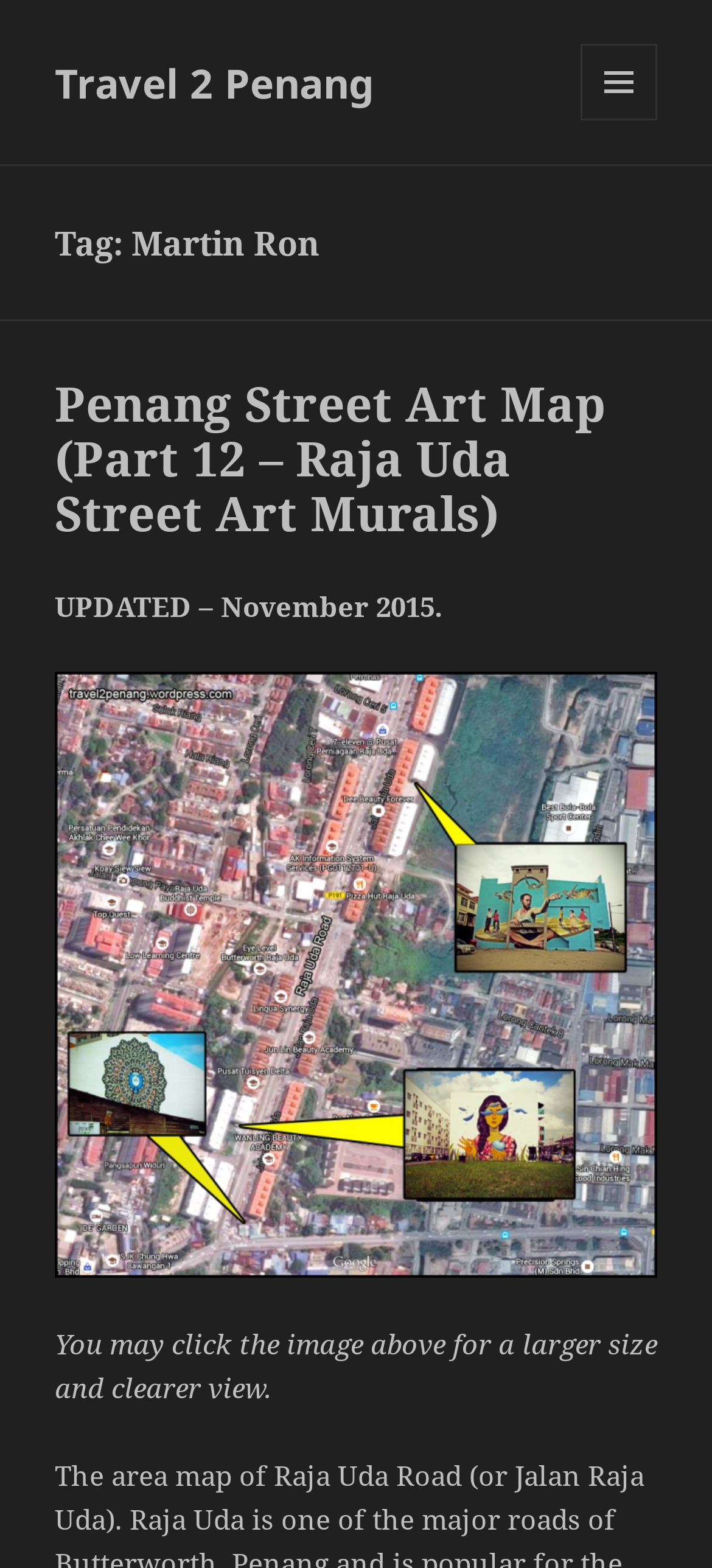Craft a detailed narrative of the webpage's structure and content.

The webpage is about Martin Ron Archives, specifically focusing on Travel 2 Penang. At the top-left corner, there is a link to "Travel 2 Penang". On the top-right corner, there is a button labeled "MENU AND WIDGETS" which is not expanded. 

Below the button, there is a header section that spans the entire width of the page. Within this section, there is a heading that reads "Tag: Martin Ron" on the left side, followed by another header section that takes up the full width of the page. This section contains a heading that reads "Penang Street Art Map (Part 12 – Raja Uda Street Art Murals)" on the left side, along with a link to the same title below it. 

Further down, there is a static text that reads "UPDATED – November 2015." followed by a link labeled "mapartRajaUda" on the left side, which is accompanied by an image with the same label. The image is positioned below the link and takes up a significant portion of the page width. 

Finally, there is a static text at the bottom of the page that reads "You may click the image above for a larger size and clearer view."